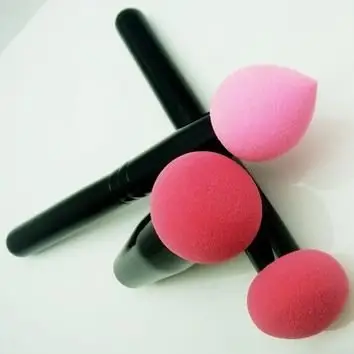What color are the brush heads?
Provide a short answer using one word or a brief phrase based on the image.

Varying shades of pink